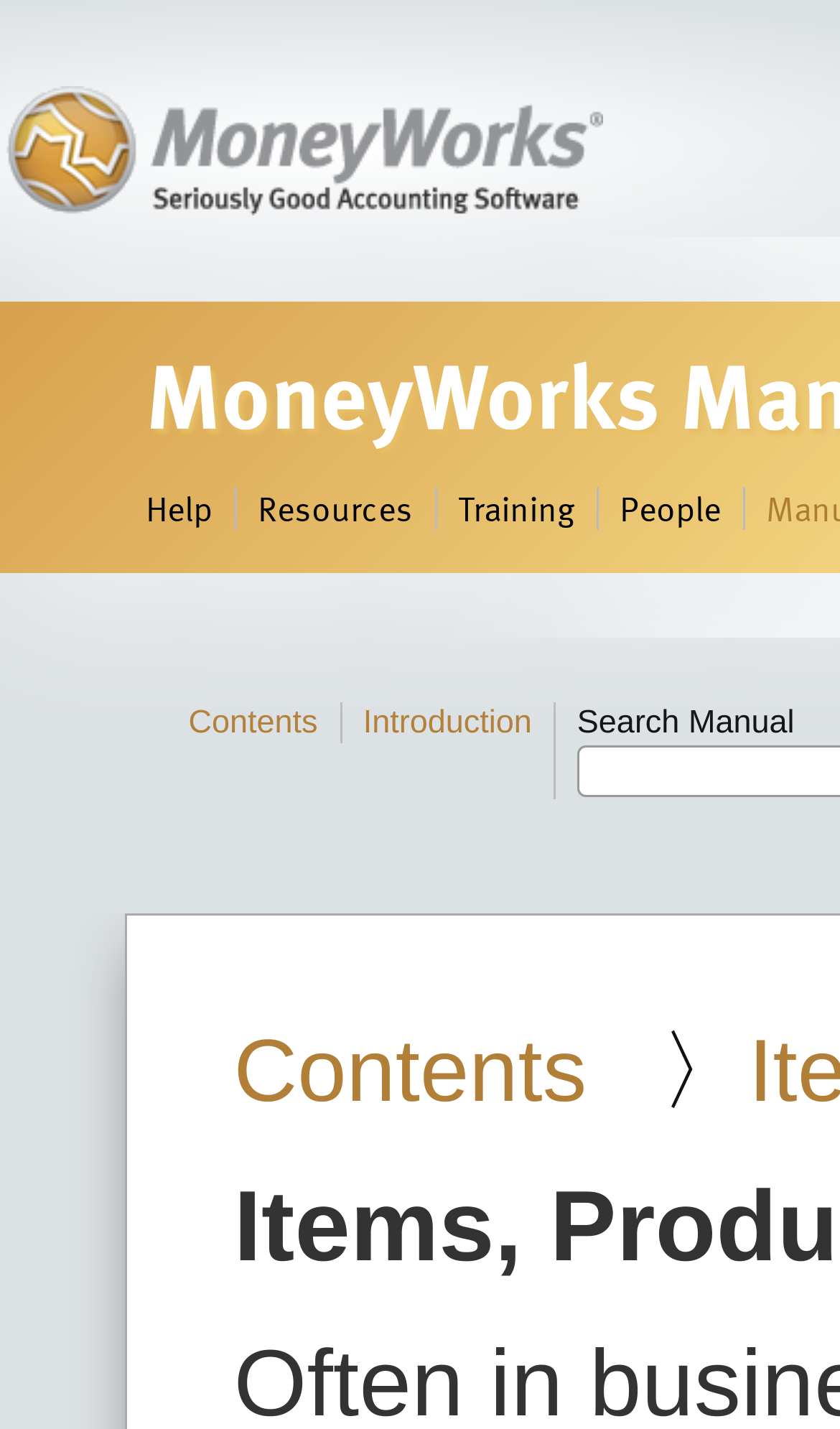Examine the image and give a thorough answer to the following question:
How many 'Contents' links are there on the page?

I found two links with the label 'Contents' on the page, one at the top and one in the middle of the page, indicating that there are two separate sections or pages with contents.